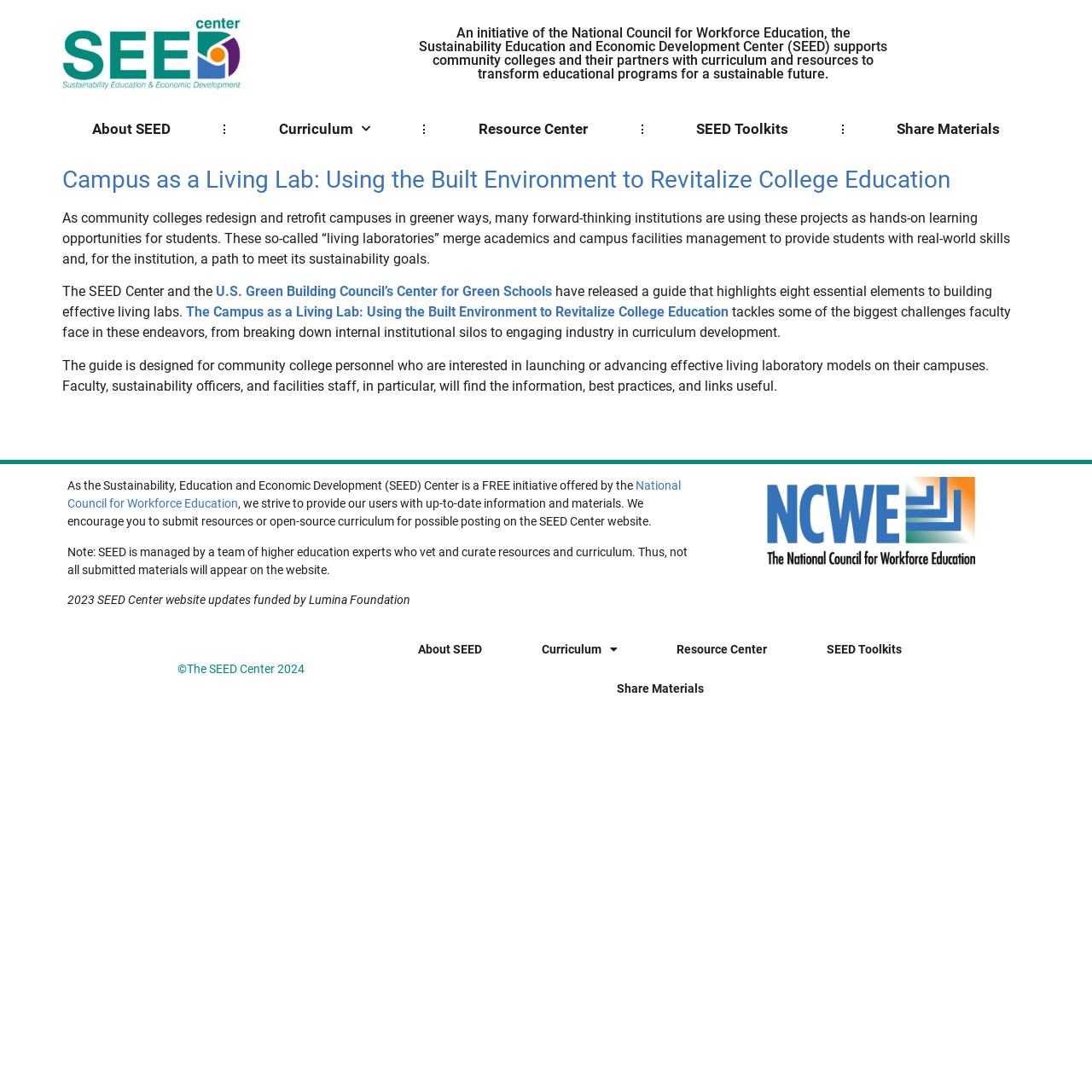Summarize the webpage with a detailed and informative caption.

The webpage is about the SEED Center, an initiative that supports community colleges in transforming their educational programs for a sustainable future. At the top, there is a link to the SEED Center's main page, followed by a heading that describes the initiative's purpose. Below this, there are four links to different sections of the website: "About SEED", "Resource Center", "SEED Toolkits", and "Share Materials". 

The main content of the page is divided into two sections. The first section has a heading that reads "Campus as a Living Lab: Using the Built Environment to Revitalize College Education". Below this, there is a link to a guide that highlights eight essential elements to building effective living labs. The text explains that many community colleges are using their campus renovation projects as hands-on learning opportunities for students, and that the SEED Center and the U.S. Green Building Council's Center for Green Schools have released a guide to help faculty and staff develop these "living laboratories". 

The second section of the main content starts with a paragraph of text that explains the purpose of the guide and who it is intended for. Below this, there is a statement about the SEED Center being a free initiative offered by the National Council for Workforce Education, and an invitation to submit resources or open-source curriculum for possible posting on the SEED Center website. 

At the bottom of the page, there is a copyright notice and a link to the "About SEED" section. There are also four links to different sections of the website, similar to those at the top of the page.